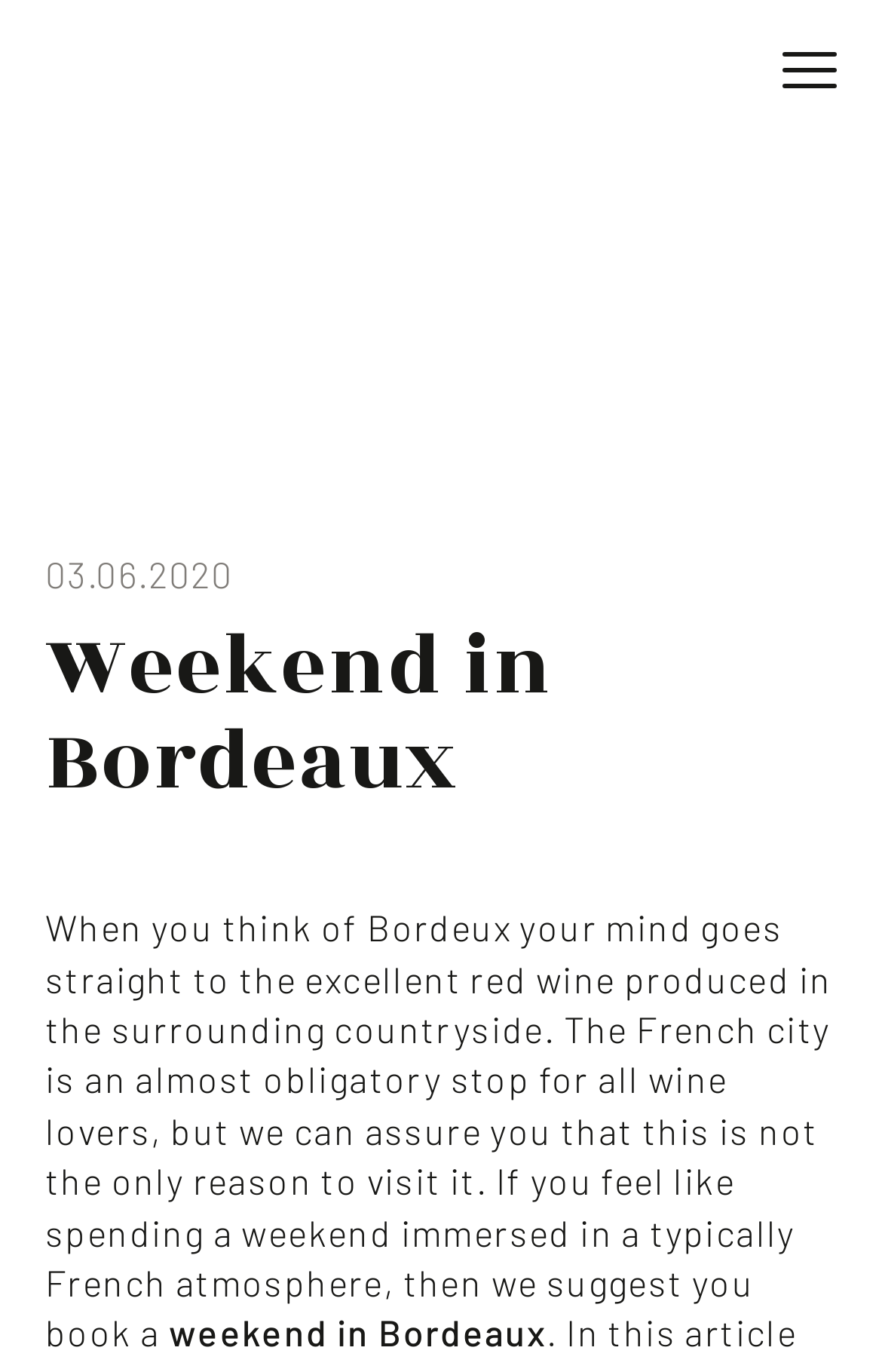How many images are on the webpage?
From the image, provide a succinct answer in one word or a short phrase.

3